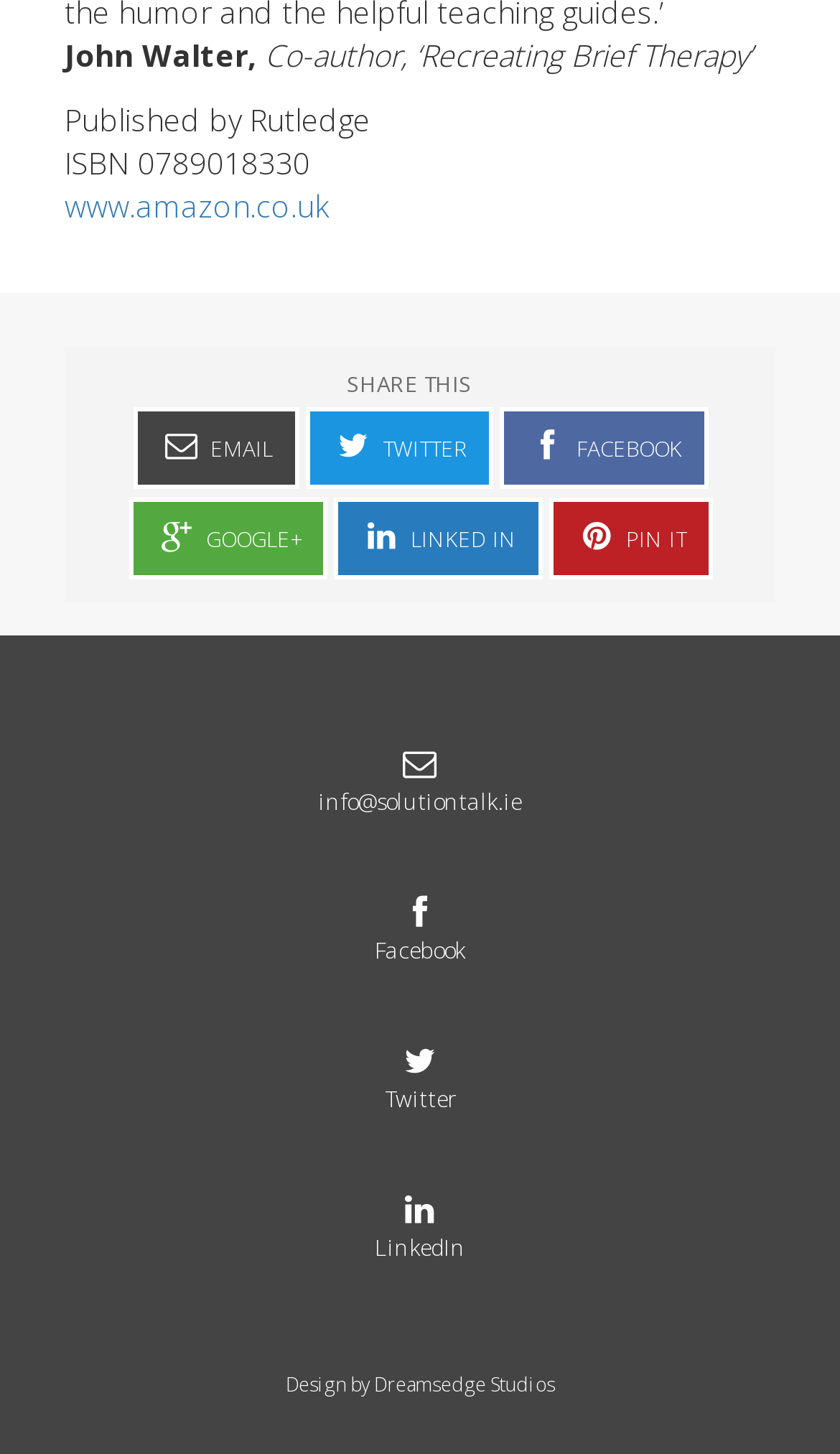What is the author's name?
Using the screenshot, give a one-word or short phrase answer.

John Walter